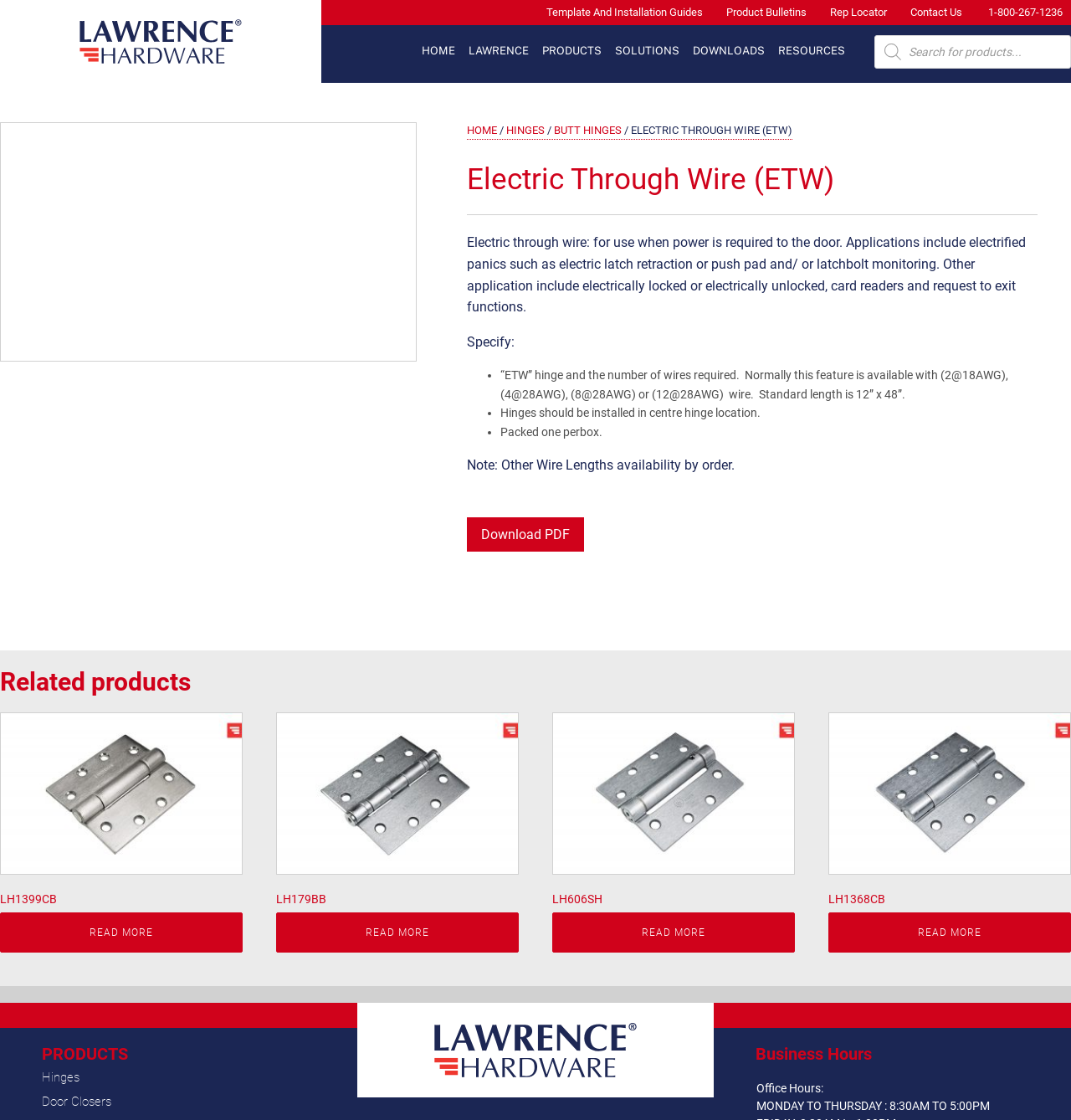Please find the bounding box for the following UI element description. Provide the coordinates in (top-left x, top-left y, bottom-right x, bottom-right y) format, with values between 0 and 1: Template And Installation Guides

[0.51, 0.003, 0.656, 0.019]